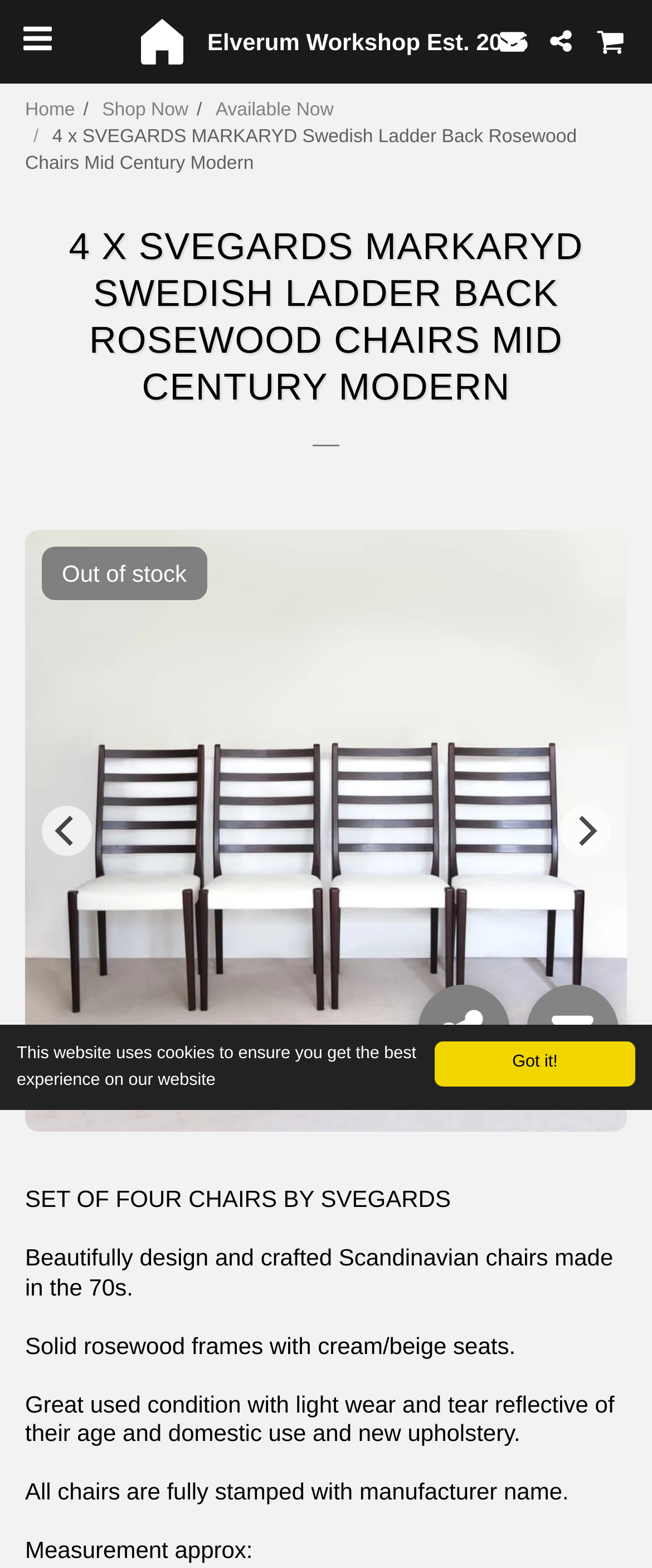Determine which piece of text is the heading of the webpage and provide it.

4 X SVEGARDS MARKARYD SWEDISH LADDER BACK ROSEWOOD CHAIRS MID CENTURY MODERN